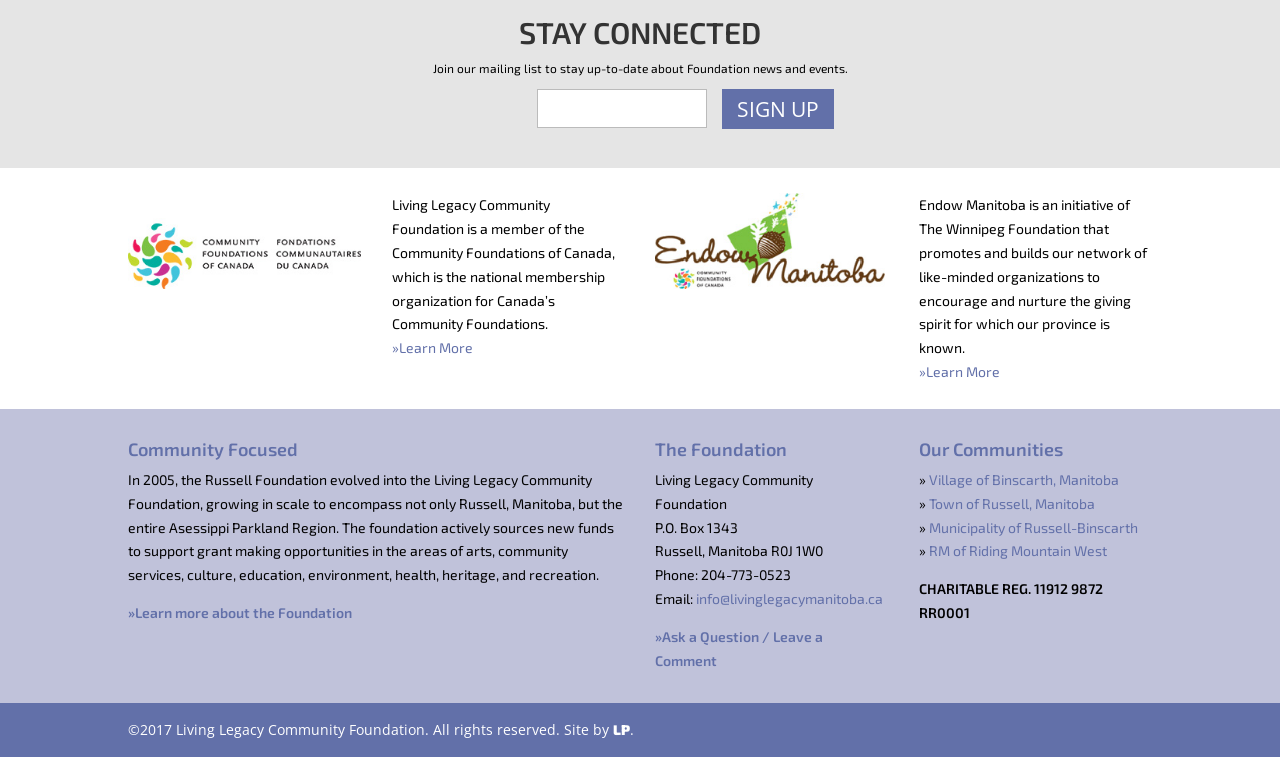Pinpoint the bounding box coordinates of the clickable area necessary to execute the following instruction: "Explore the Village of Binscarth, Manitoba". The coordinates should be given as four float numbers between 0 and 1, namely [left, top, right, bottom].

[0.726, 0.622, 0.874, 0.645]